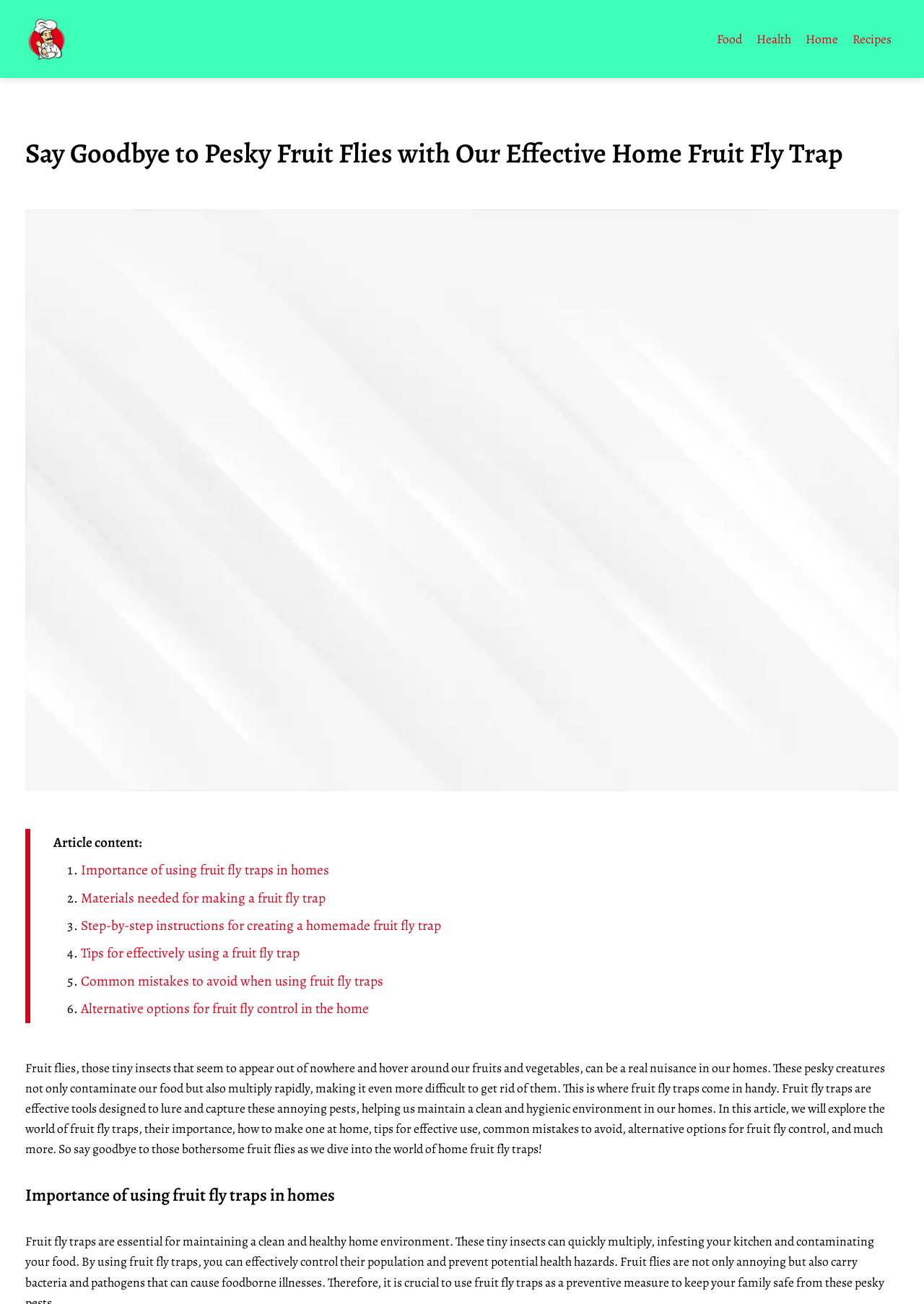Determine the bounding box coordinates of the clickable element necessary to fulfill the instruction: "Learn about the importance of using fruit fly traps in homes". Provide the coordinates as four float numbers within the 0 to 1 range, i.e., [left, top, right, bottom].

[0.088, 0.66, 0.357, 0.675]